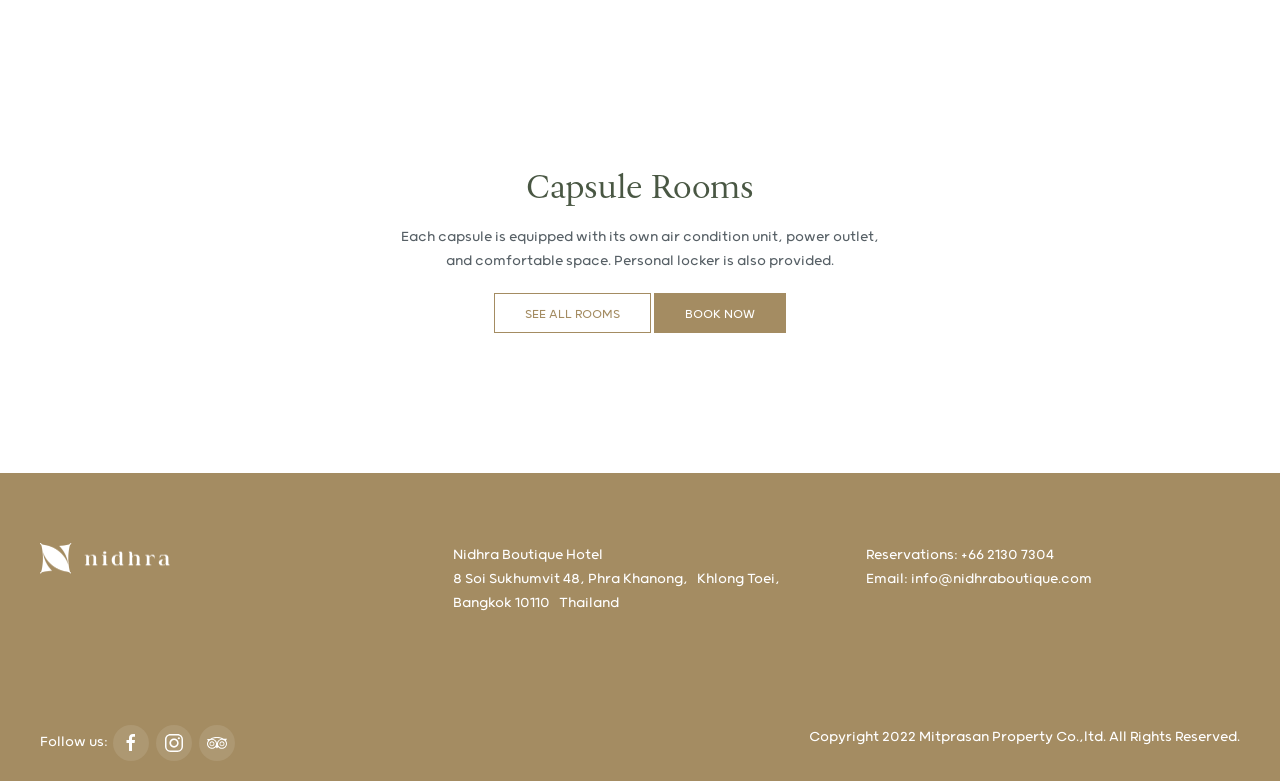What type of accommodation is offered?
Using the image as a reference, answer the question with a short word or phrase.

Capsule Rooms